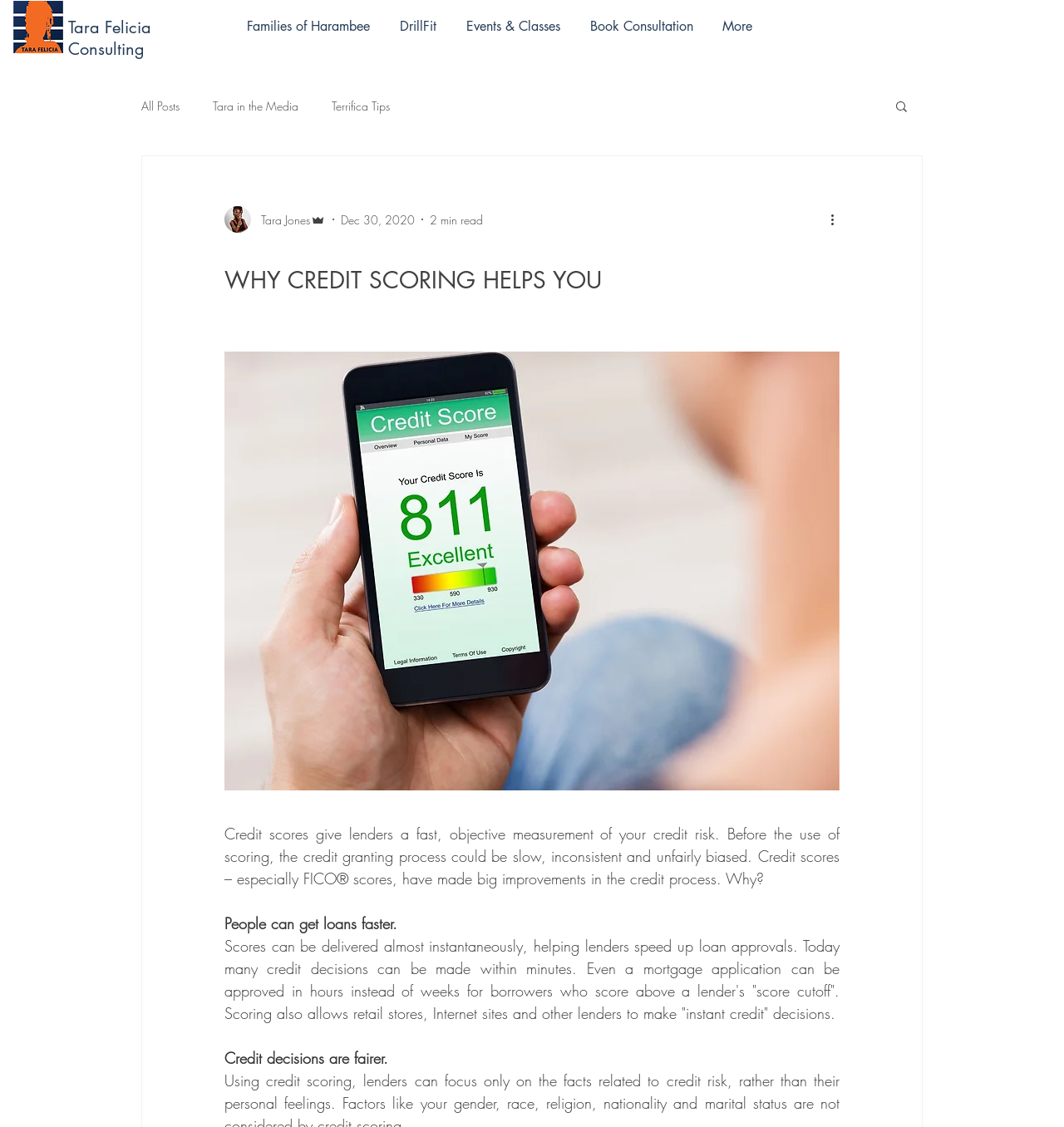Predict the bounding box coordinates for the UI element described as: "All Posts". The coordinates should be four float numbers between 0 and 1, presented as [left, top, right, bottom].

[0.133, 0.087, 0.169, 0.101]